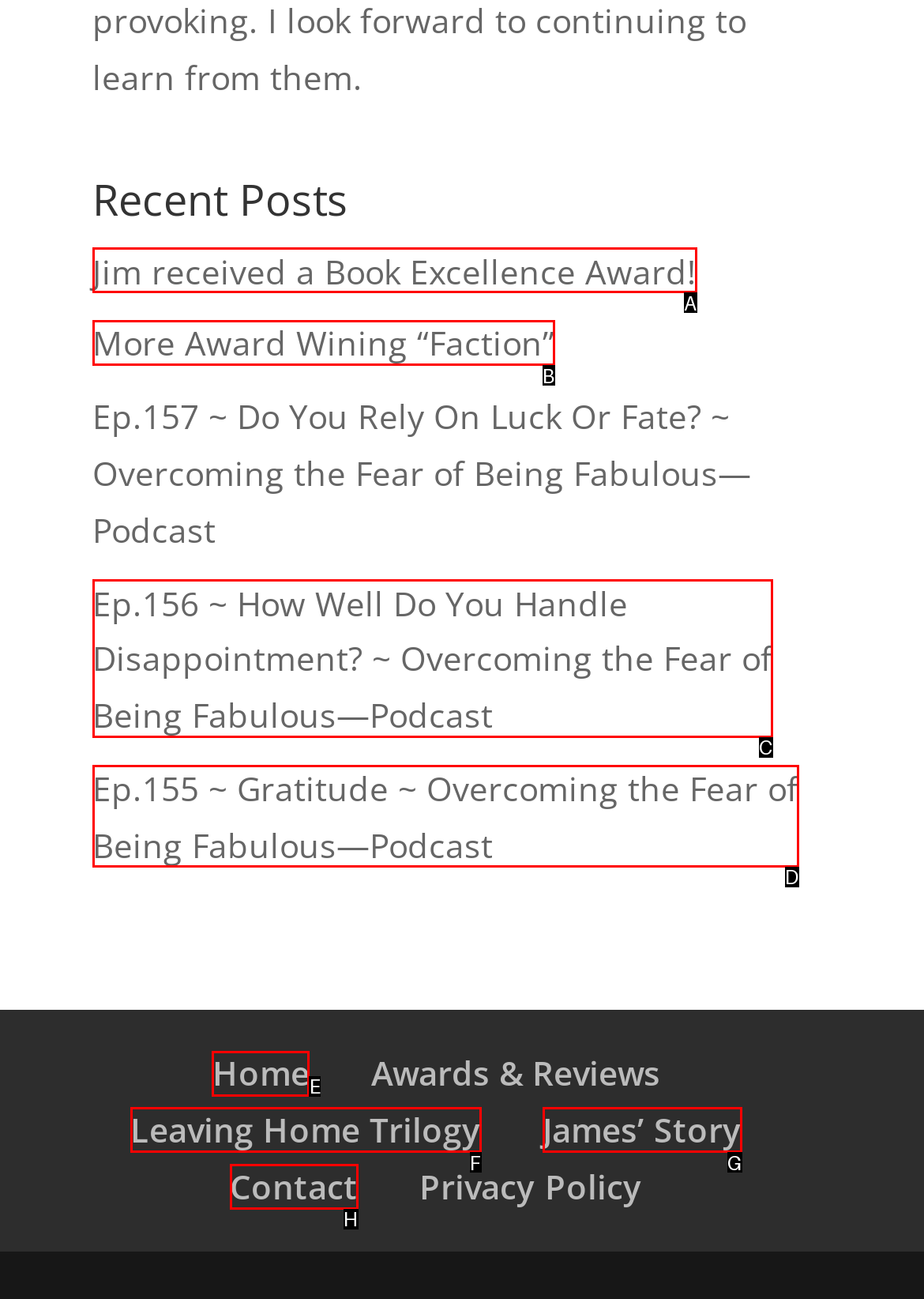Choose the HTML element that matches the description: Home
Reply with the letter of the correct option from the given choices.

E